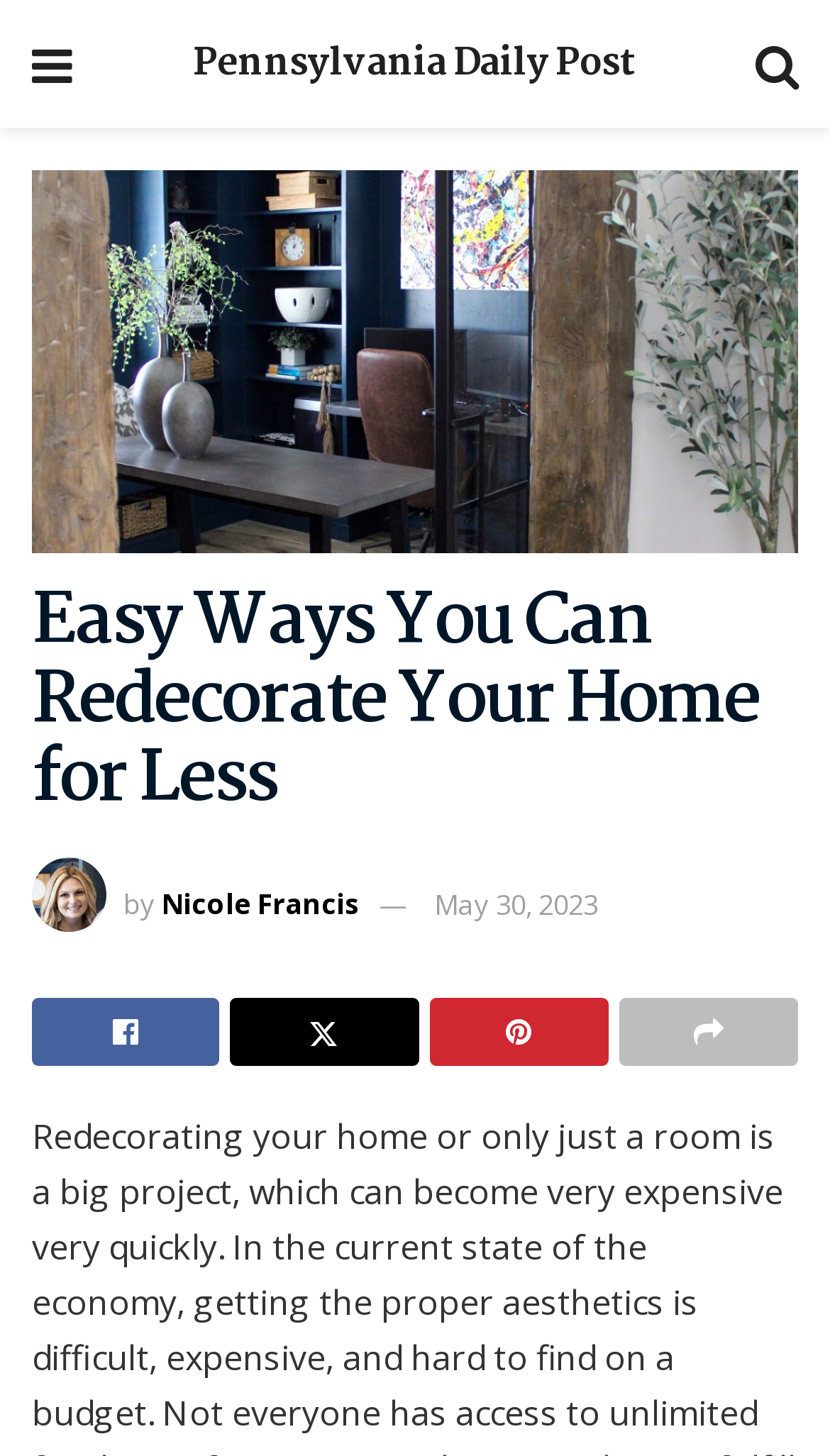What is the author of the article?
Please provide a detailed and thorough answer to the question.

I found the author's name by looking at the text next to the 'by' keyword, which is a common indicator of the author's name in article formats.